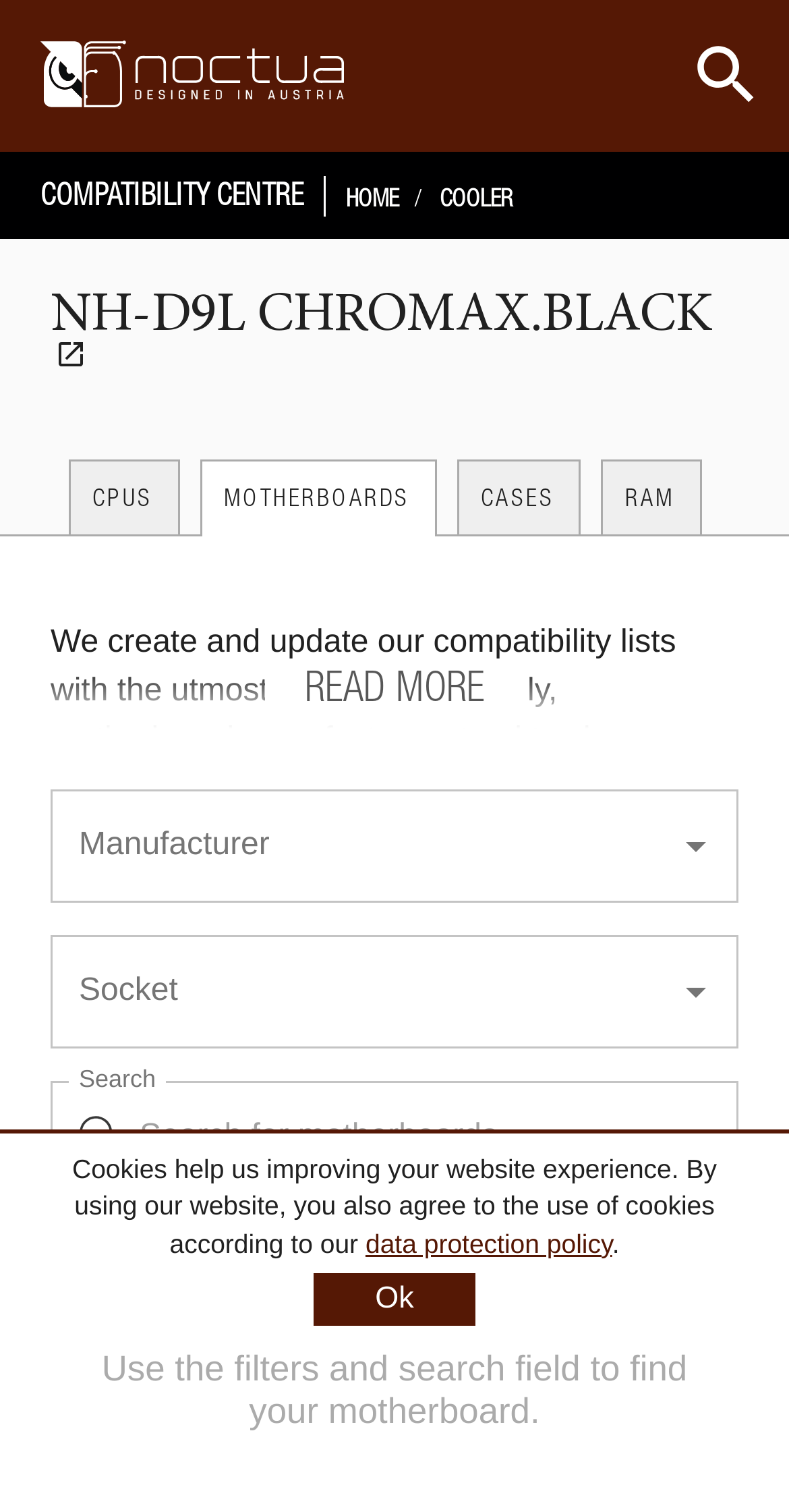Give an in-depth explanation of the webpage layout and content.

The webpage is about the NH-D9L chromax.black cooler compatibility center on the Noctua website. At the top left, there is a Noctua logo, and next to it, a link to the compatibility center. Below the logo, there is a navigation breadcrumb with a link to the home page. 

On the top right, there is a button with no text. Below it, the main content starts with a heading that reads "NH-D9L CHROMAX.BLACK". This is followed by four static text elements, listing "CPUS", "MOTHERBOARDS", "CASES", and "RAM". 

Below these elements, there is a static text that reads "READ MORE". Further down, there is a link to the support email address and two paragraphs of text discussing compatibility issues with certain systems and components. 

On the right side of the page, there are two comboboxes, one for selecting the manufacturer and another for selecting the socket. Each combobox has a textbox and a button to open the list. 

Below the comboboxes, there is a search field with a static text that reads "Search" and an image of a magnifying glass. The search field is labeled as "Search for motherboards". 

At the bottom of the page, there is an image and a static text that explains how to use the filters and search field to find a motherboard. 

Finally, there is a notice about cookies and a link to the data protection policy at the very bottom of the page, along with an "Ok" button.